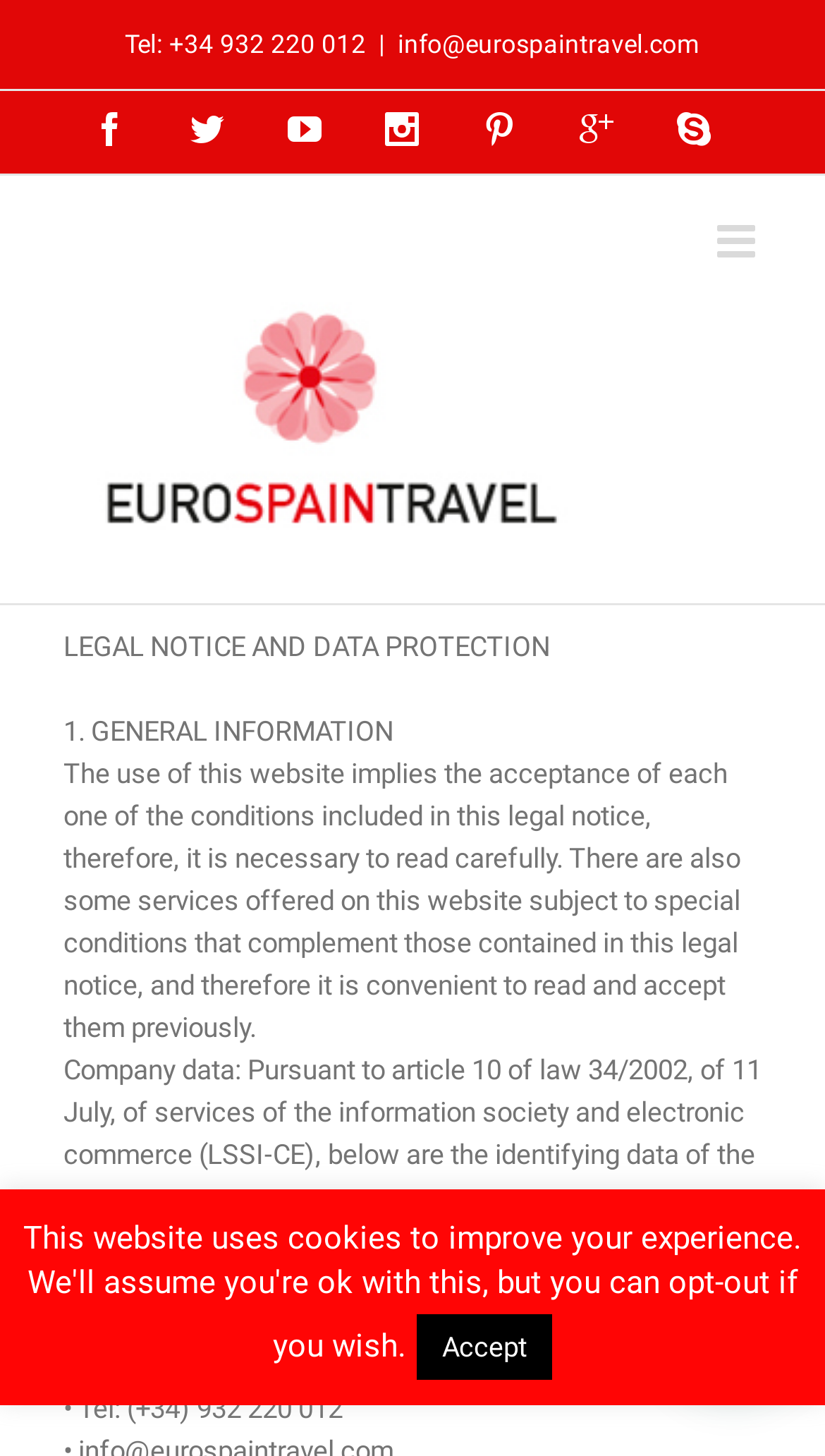What is the purpose of the Accept button?
Look at the image and answer with only one word or phrase.

To accept legal notice and data protection